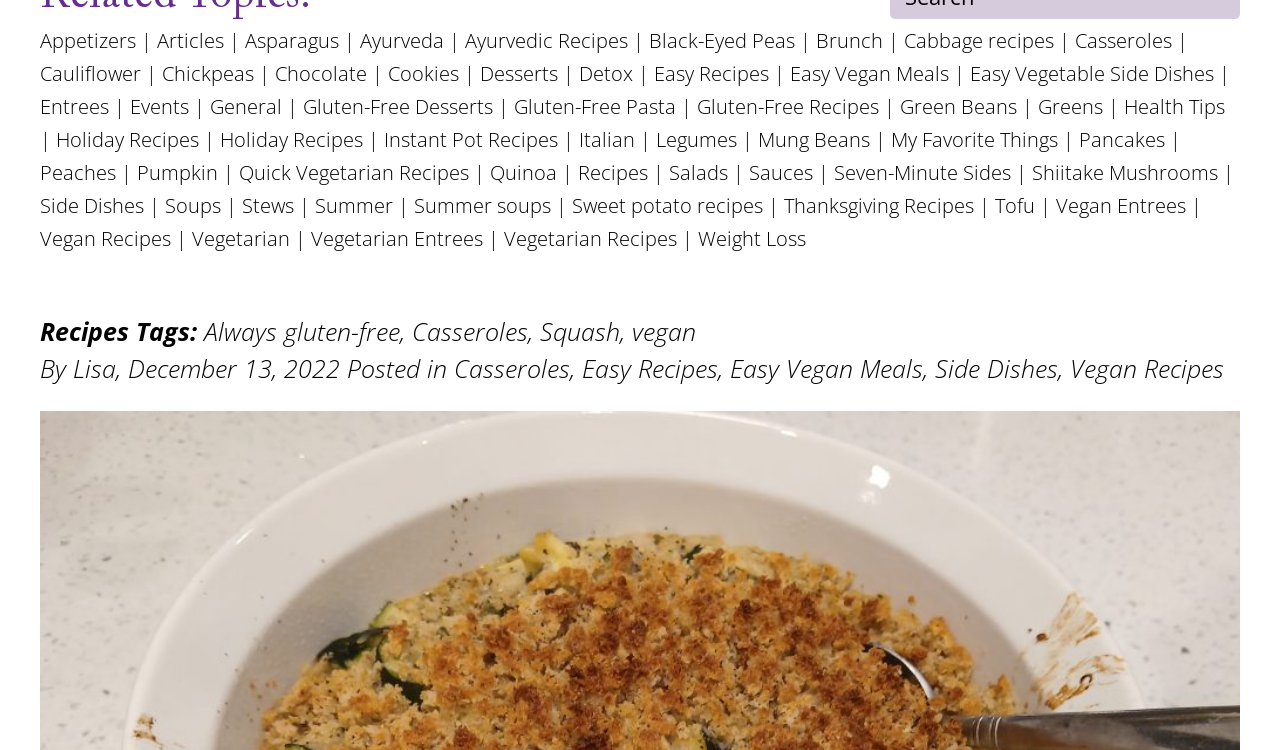Show the bounding box coordinates for the HTML element described as: "Greens".

[0.811, 0.124, 0.862, 0.16]